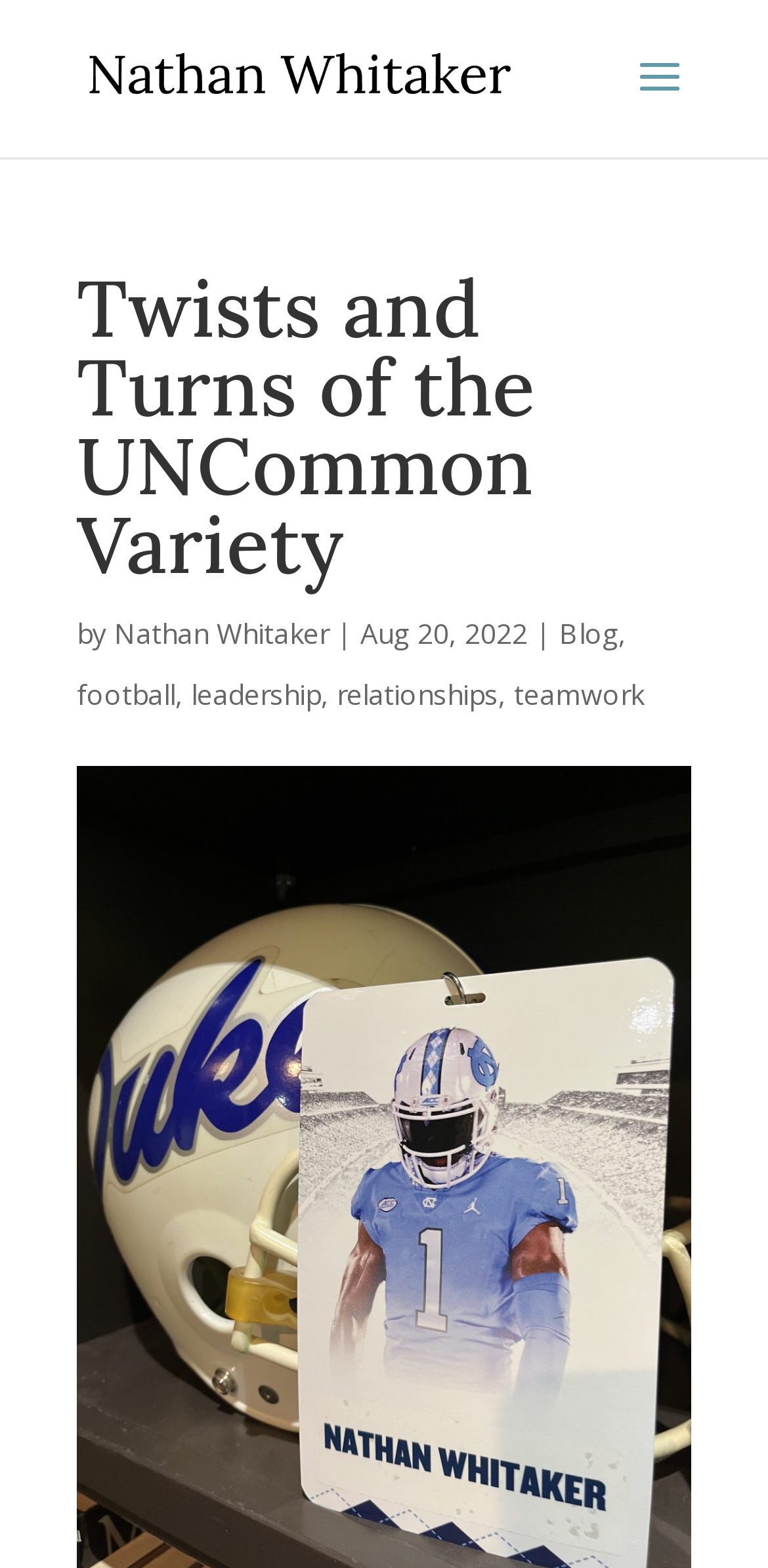Provide the text content of the webpage's main heading.

Twists and Turns of the UNCommon Variety